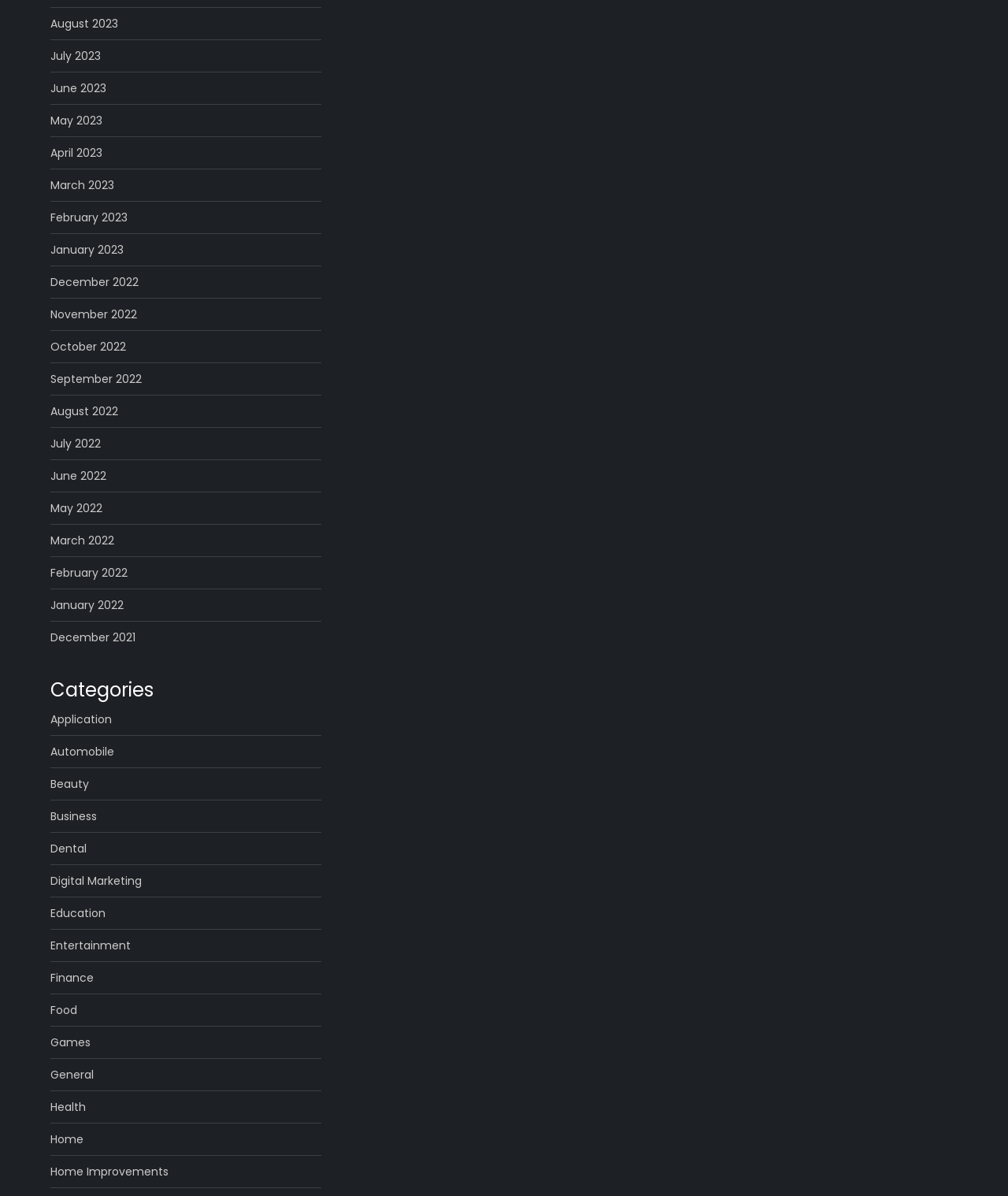Indicate the bounding box coordinates of the element that needs to be clicked to satisfy the following instruction: "View August 2023". The coordinates should be four float numbers between 0 and 1, i.e., [left, top, right, bottom].

[0.05, 0.011, 0.117, 0.028]